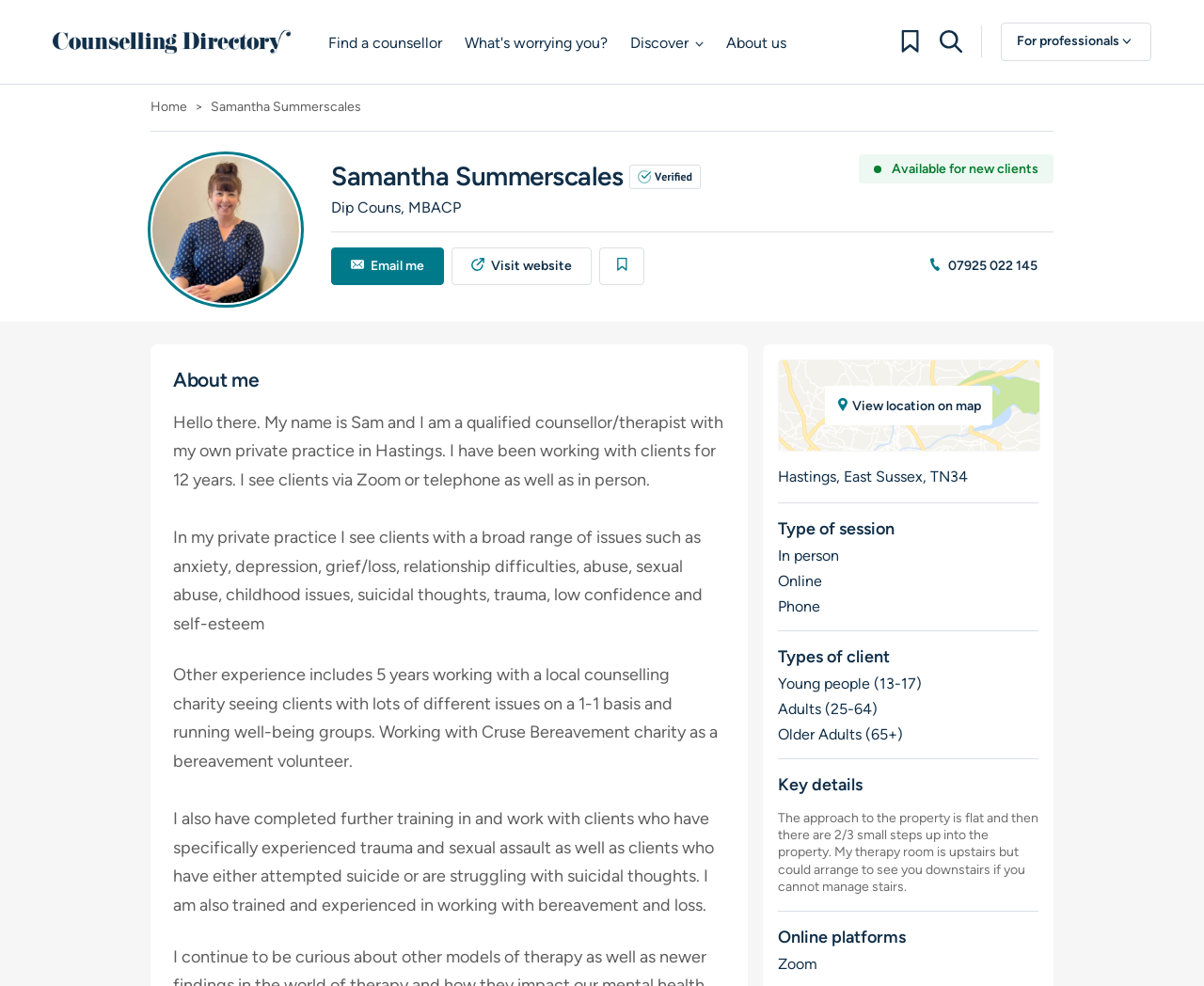Generate an in-depth caption that captures all aspects of the webpage.

This webpage is about Counsellor Samantha Summerscales, a qualified therapist with a private practice in Hastings. At the top of the page, there are several links, including "Counselling Directory", "Find a counsellor", "What's worrying you?", and "About us". Below these links, there is a navigation breadcrumb with links to "Home" and "Samantha Summerscales". 

On the left side of the page, there is a profile section with a heading "Samantha Summerscales" and an image of the counsellor. Below the profile section, there are links to "Verified Professional", "Email me", "Visit website", and "Save this Counsellor to view them later". 

The main content of the page is divided into several sections. The first section is "About me", which contains a brief introduction to Samantha Summerscales, including her experience and qualifications as a counsellor. The text describes her private practice, her experience working with clients with various issues, and her additional training in trauma and bereavement.

Below the "About me" section, there are sections for "Type of session", "Types of client", and "Key details", which provide more information about Samantha's practice, including the types of sessions she offers, the types of clients she works with, and the accessibility of her therapy room.

Finally, there is a section for "Online platforms", which lists Zoom as the online platform used for sessions.